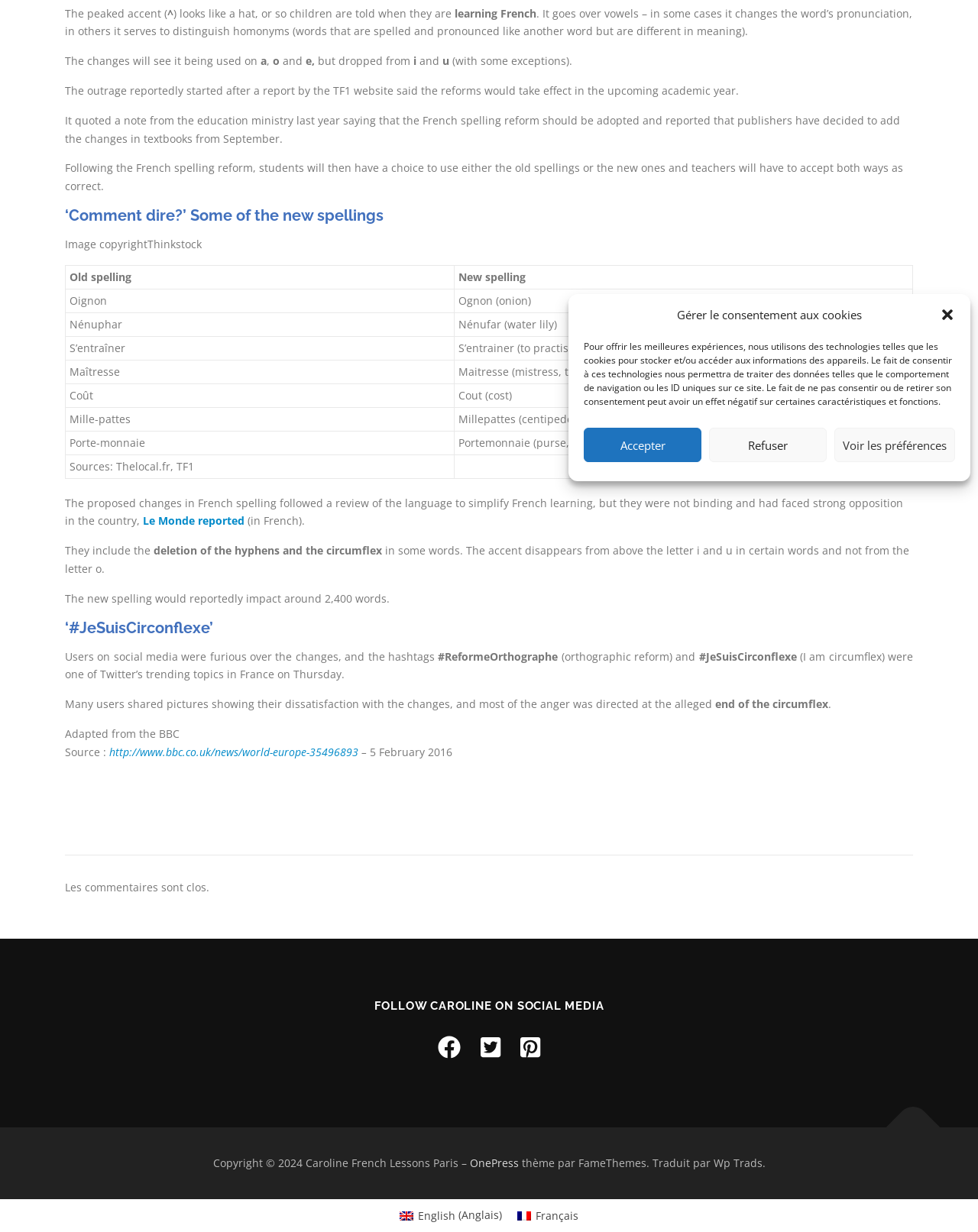Using the provided element description: "Voir les préférences", determine the bounding box coordinates of the corresponding UI element in the screenshot.

[0.853, 0.347, 0.977, 0.375]